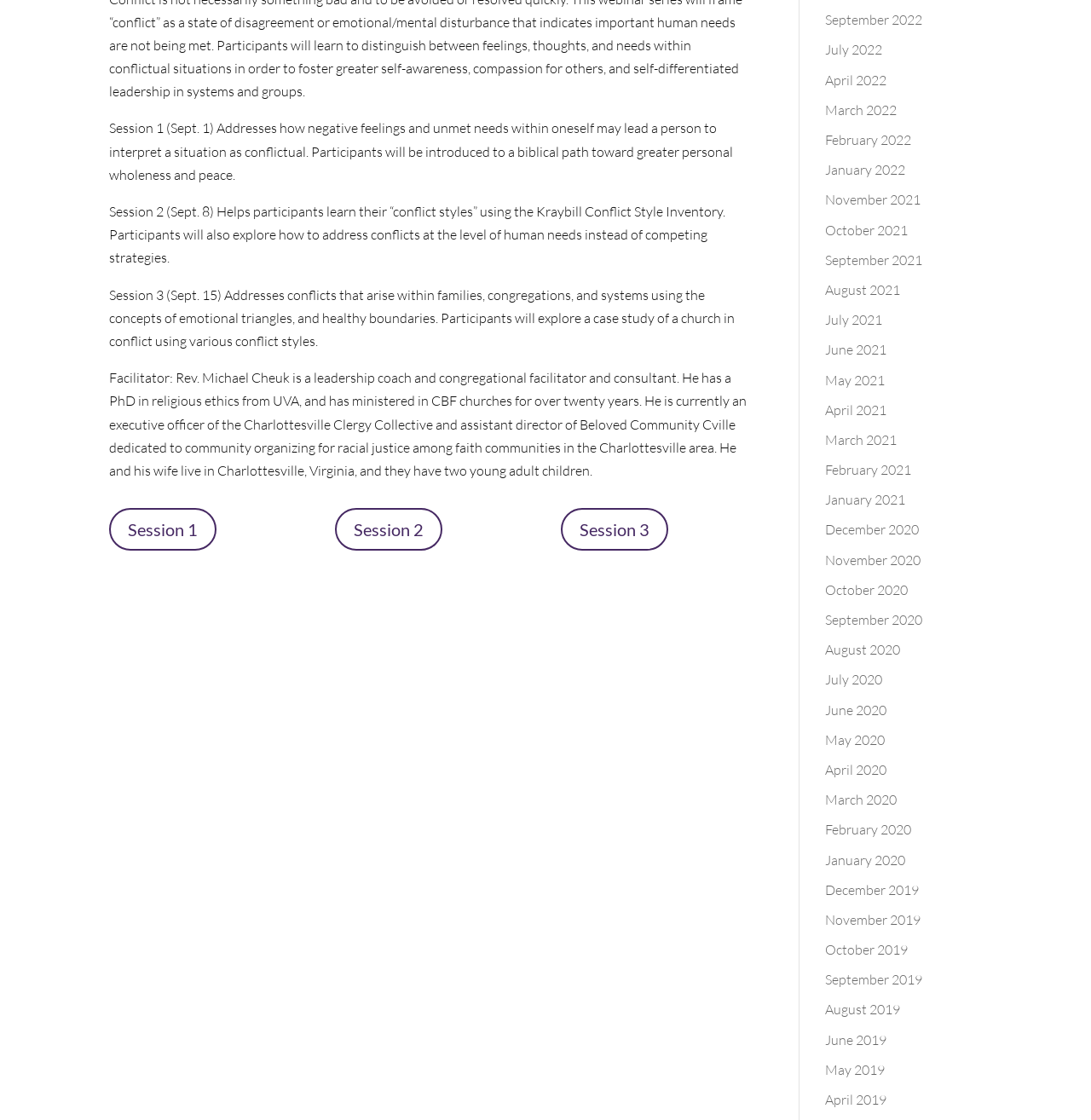What is the topic of Session 1?
Give a detailed and exhaustive answer to the question.

Based on the StaticText element with ID 624, the topic of Session 1 is described as 'Addresses how negative feelings and unmet needs within oneself may lead a person to interpret a situation as conflictual.' Therefore, the answer is 'Negative feelings and unmet needs'.